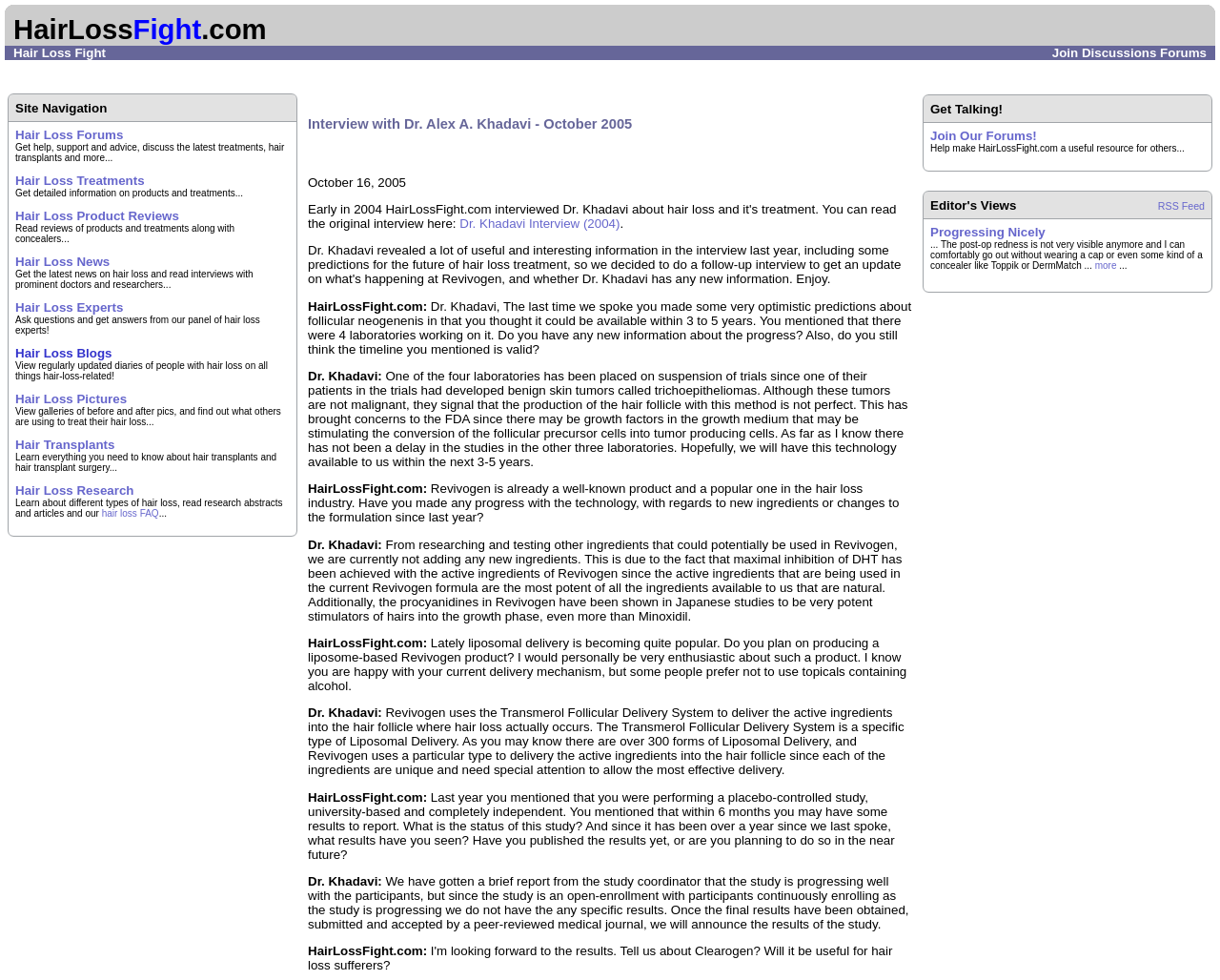Locate the bounding box coordinates of the item that should be clicked to fulfill the instruction: "Learn about 'Hair Transplants'".

[0.012, 0.446, 0.094, 0.461]